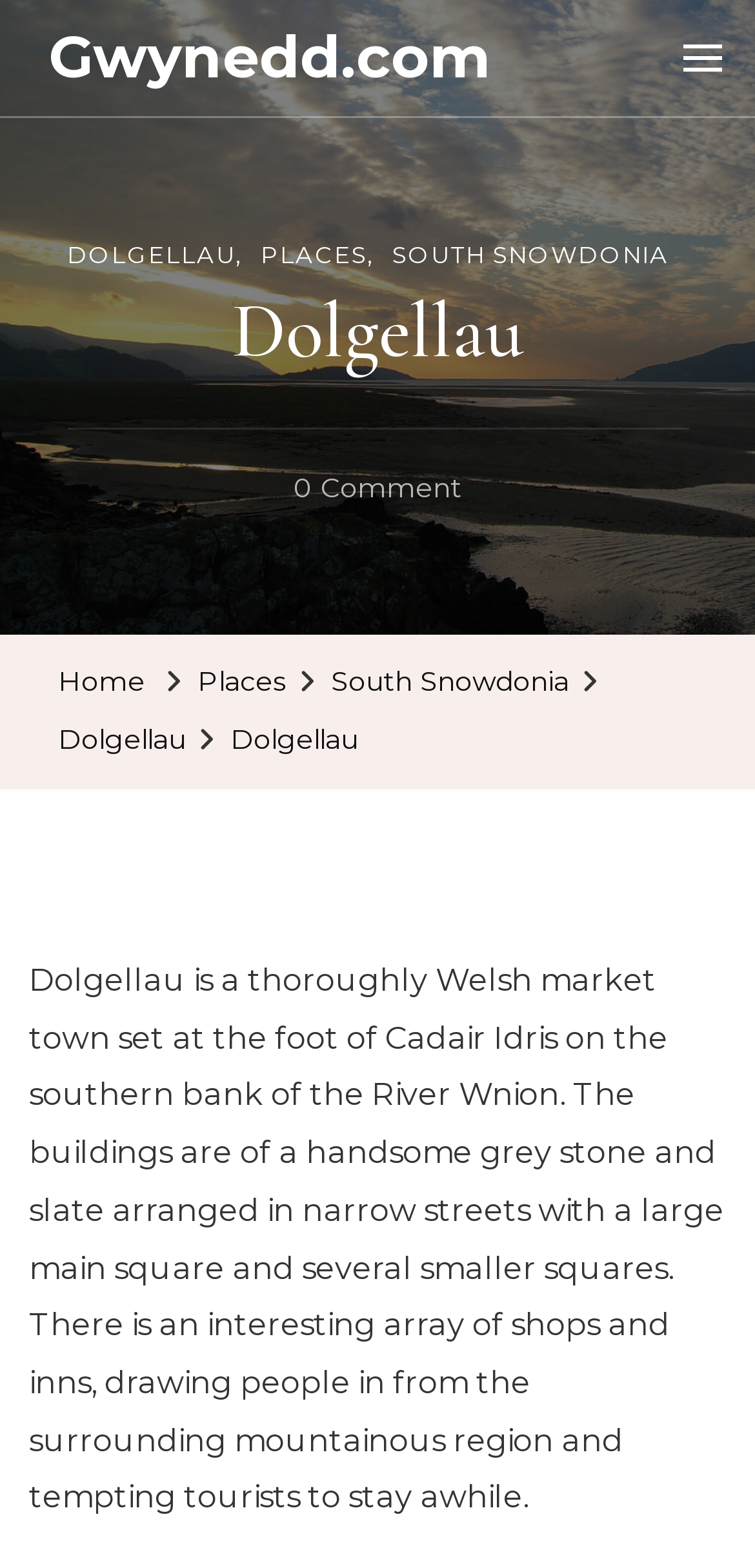What is the location of the town?
Please answer the question as detailed as possible based on the image.

The location of the town can be found in the static text element which describes the town as 'set at the foot of Cadair Idris on the southern bank of the River Wnion'.